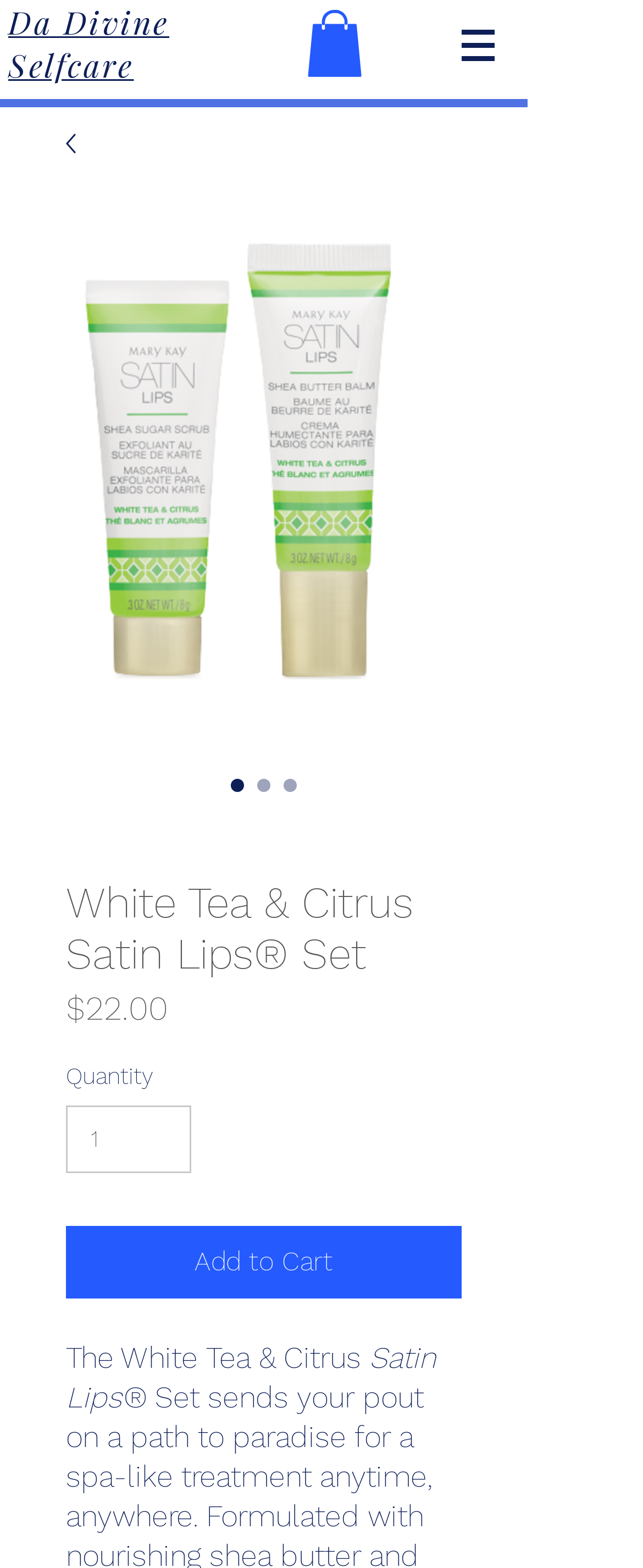What is the price of the product?
Based on the visual, give a brief answer using one word or a short phrase.

$22.00